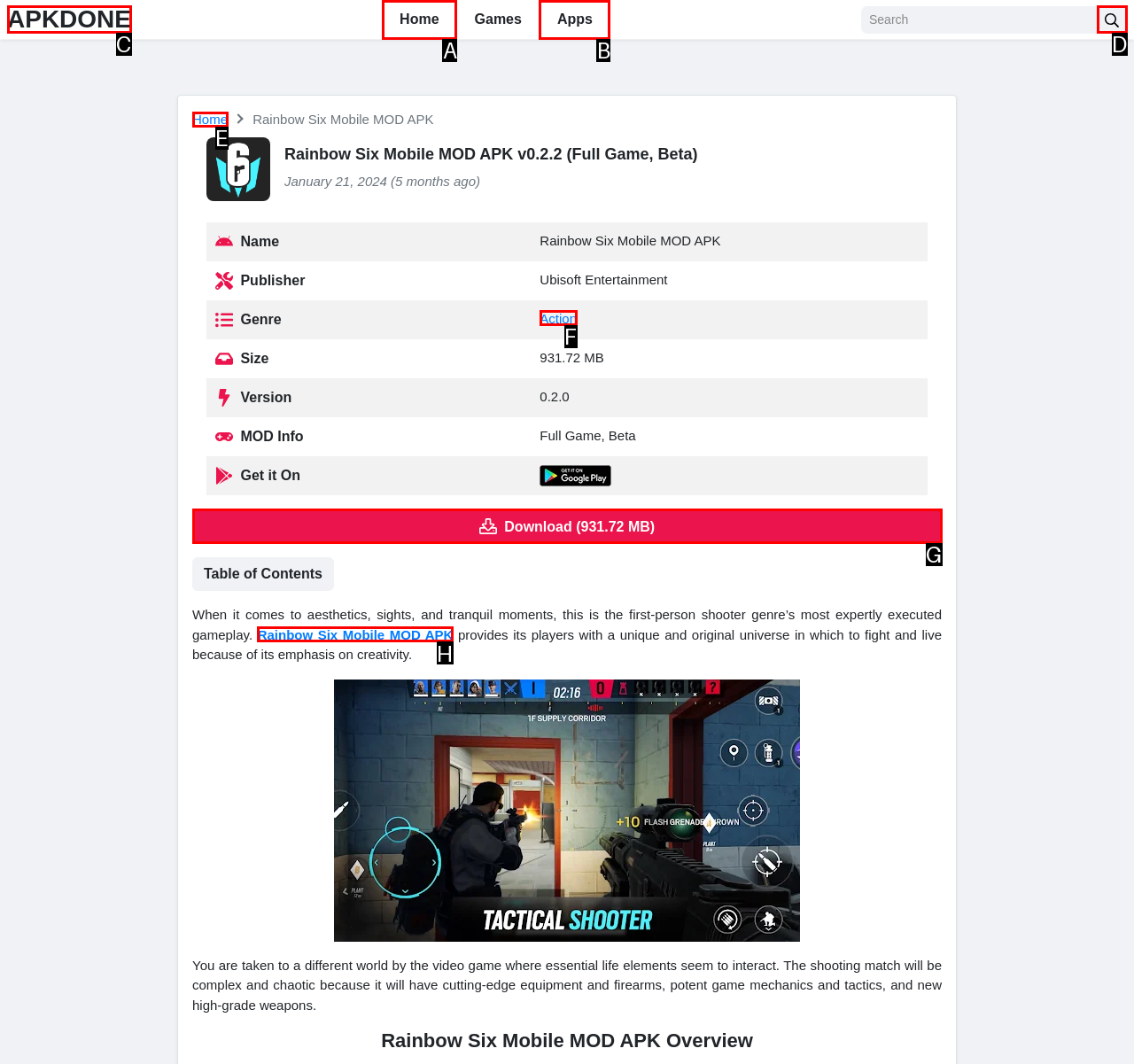Select the letter of the UI element that matches this task: Go to the home page
Provide the answer as the letter of the correct choice.

A